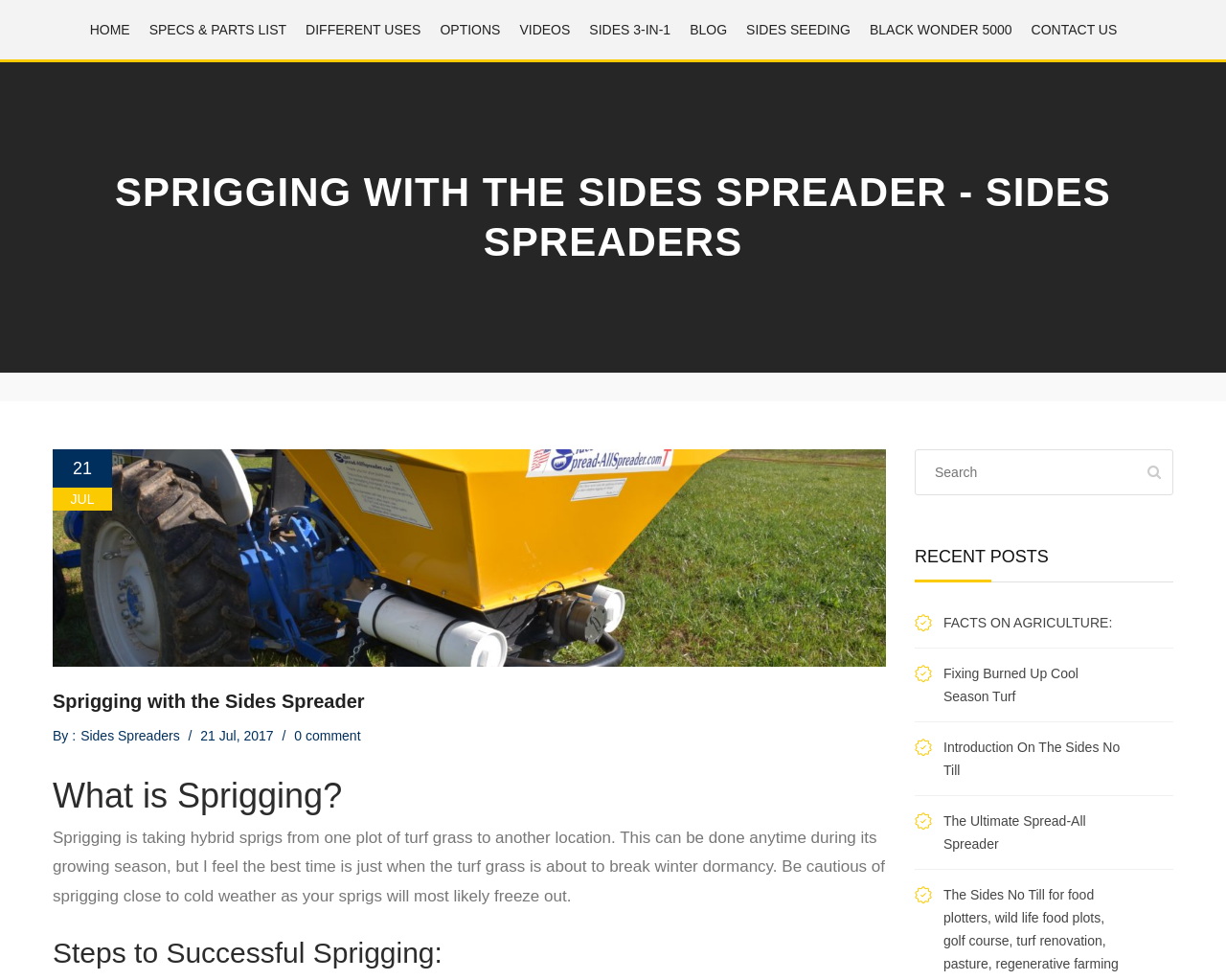Please provide a one-word or phrase answer to the question: 
What is the category of the recent post 'FACTS ON AGRICULTURE:'?

Agriculture